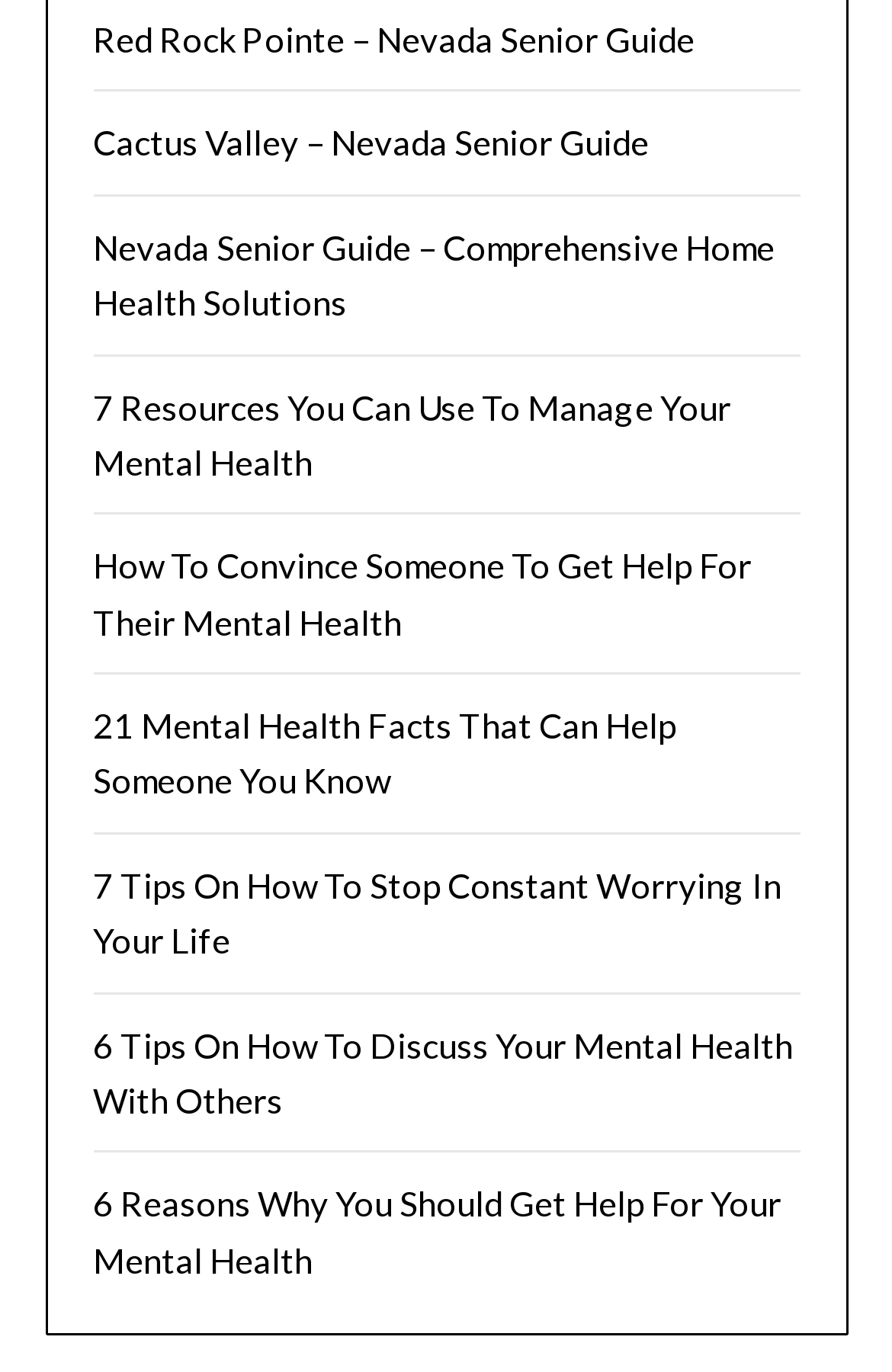What is the topic of the webpage?
Please look at the screenshot and answer using one word or phrase.

Mental Health